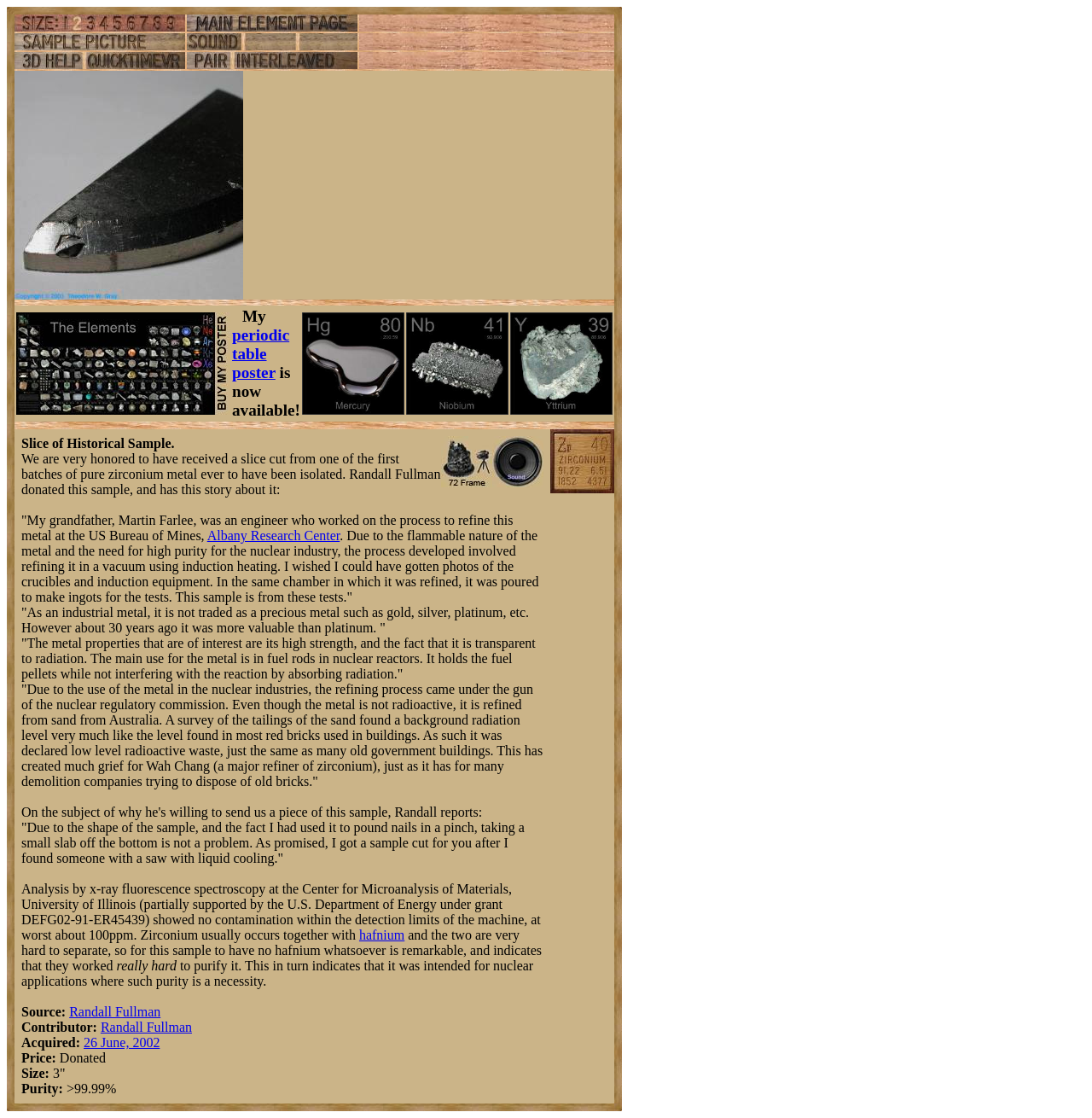Find the bounding box coordinates for the element that must be clicked to complete the instruction: "Learn more about the periodic table". The coordinates should be four float numbers between 0 and 1, indicated as [left, top, right, bottom].

[0.467, 0.279, 0.561, 0.371]